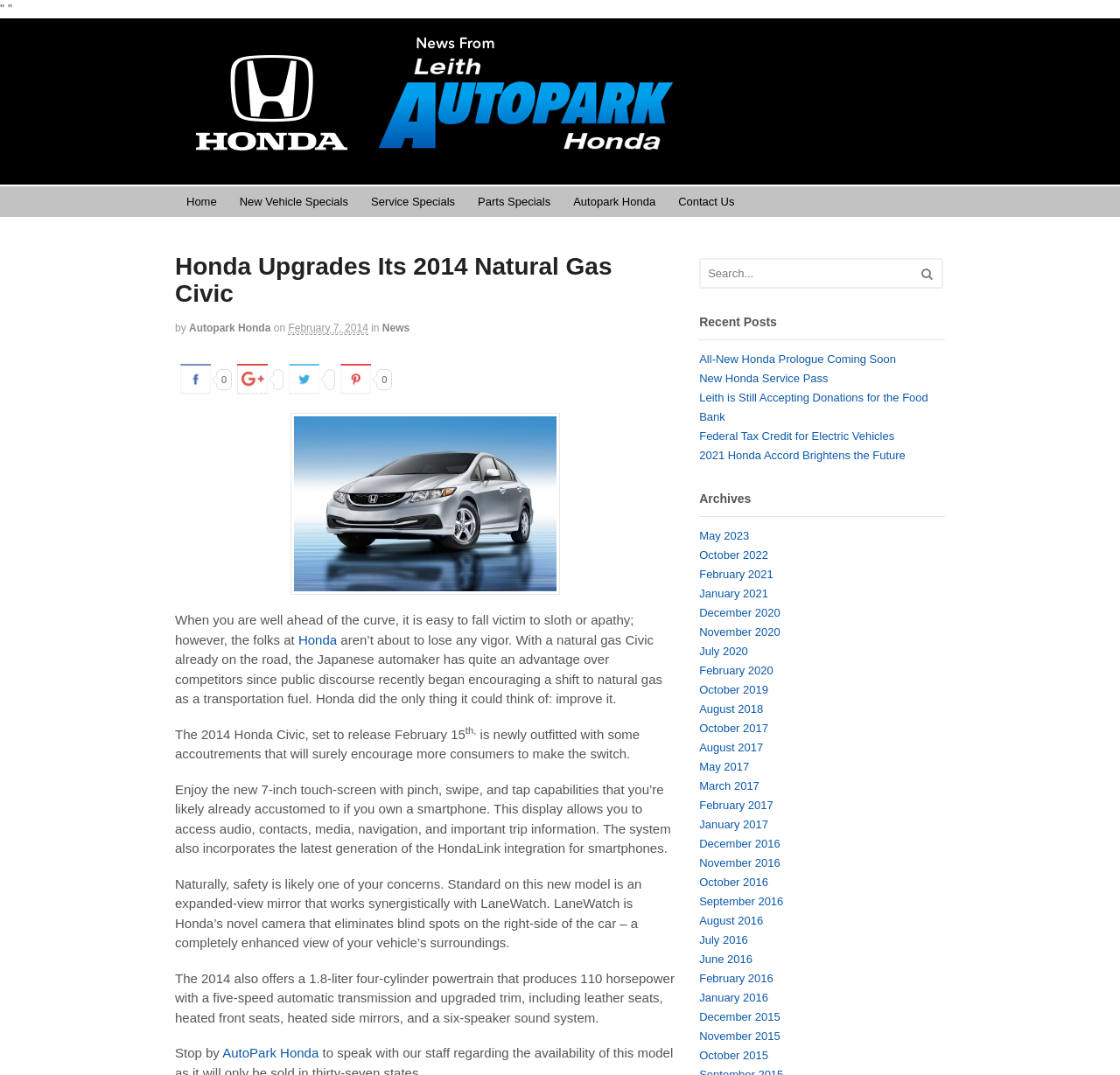Identify the bounding box coordinates of the element to click to follow this instruction: 'Search for something'. Ensure the coordinates are four float values between 0 and 1, provided as [left, top, right, bottom].

[0.626, 0.242, 0.821, 0.267]